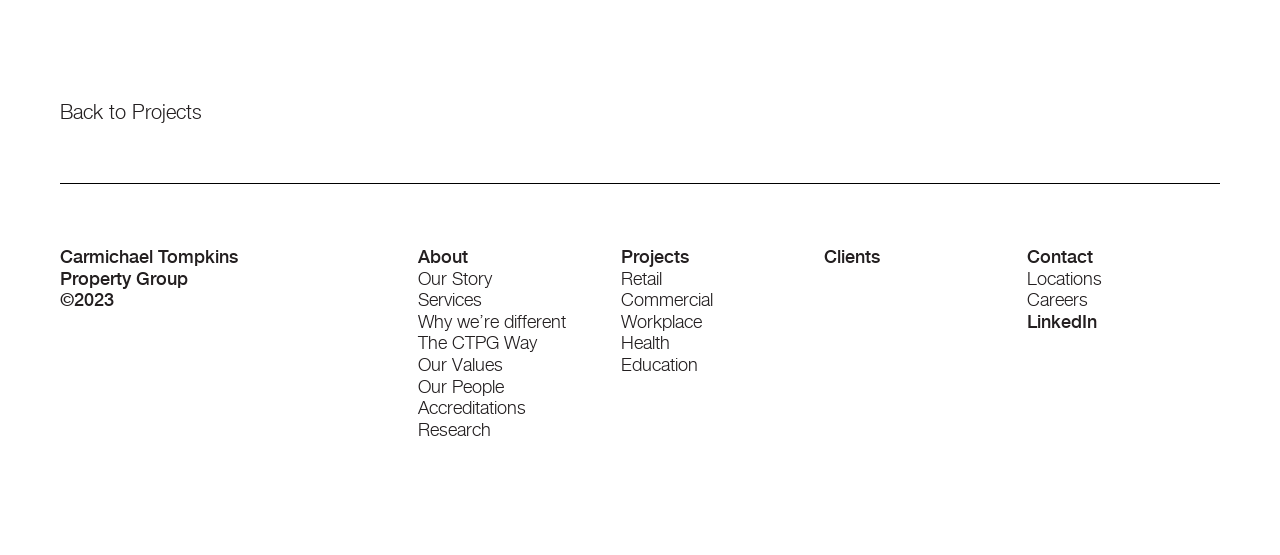What is the year of copyright?
Provide a one-word or short-phrase answer based on the image.

2023